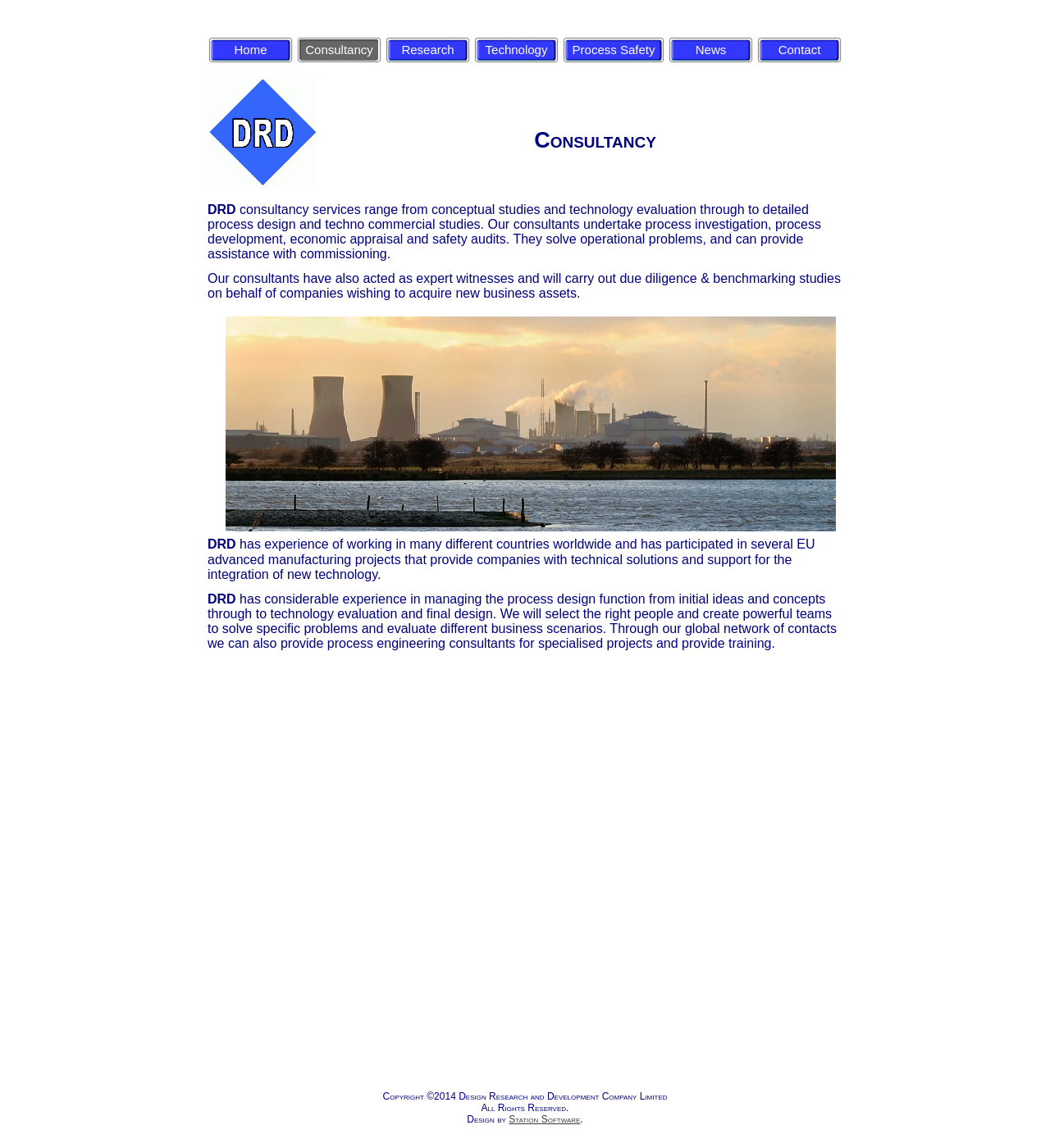Can you specify the bounding box coordinates for the region that should be clicked to fulfill this instruction: "visit research page".

[0.366, 0.03, 0.448, 0.057]